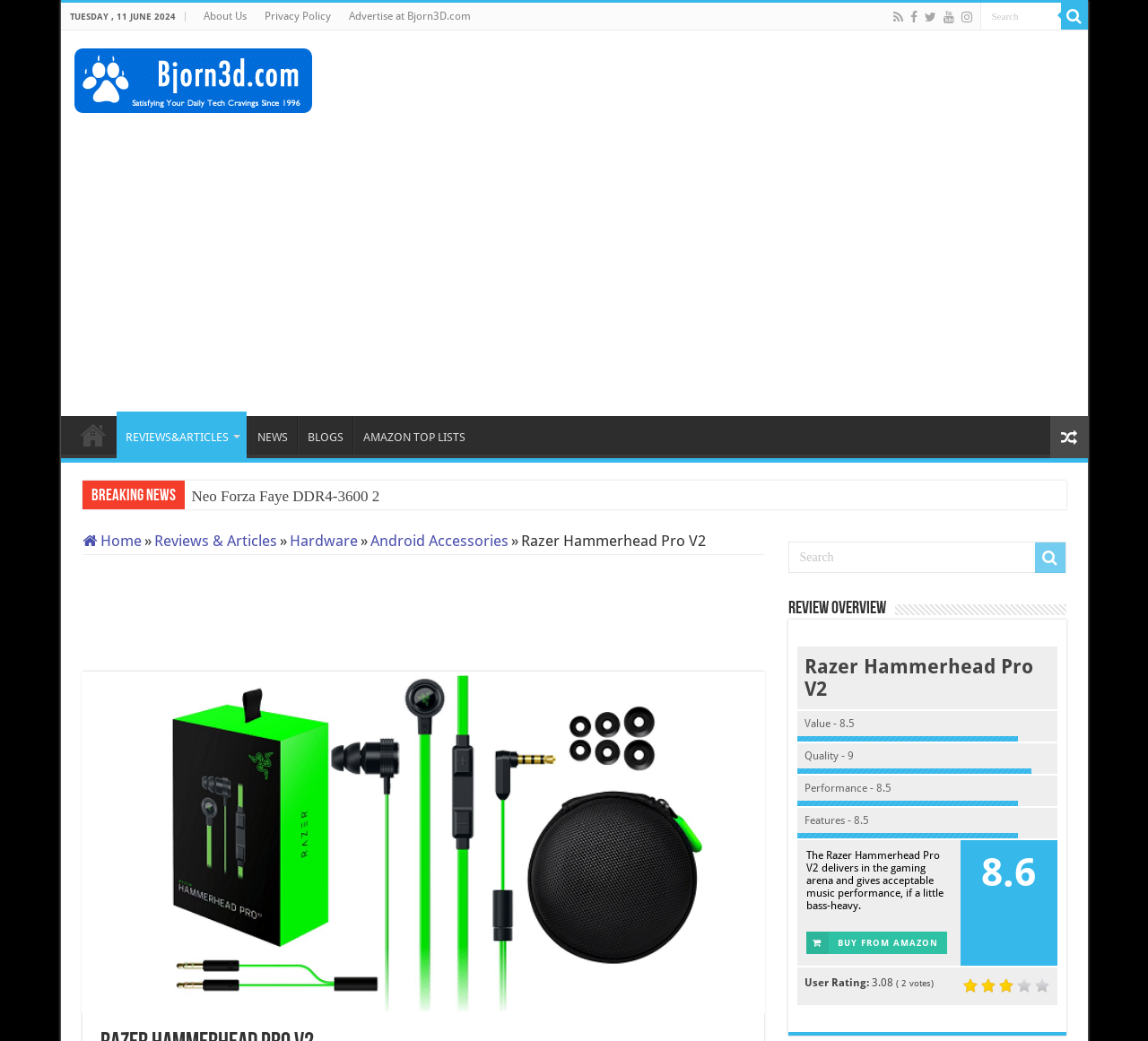What is the rating of the product in terms of value?
Look at the screenshot and give a one-word or phrase answer.

8.5